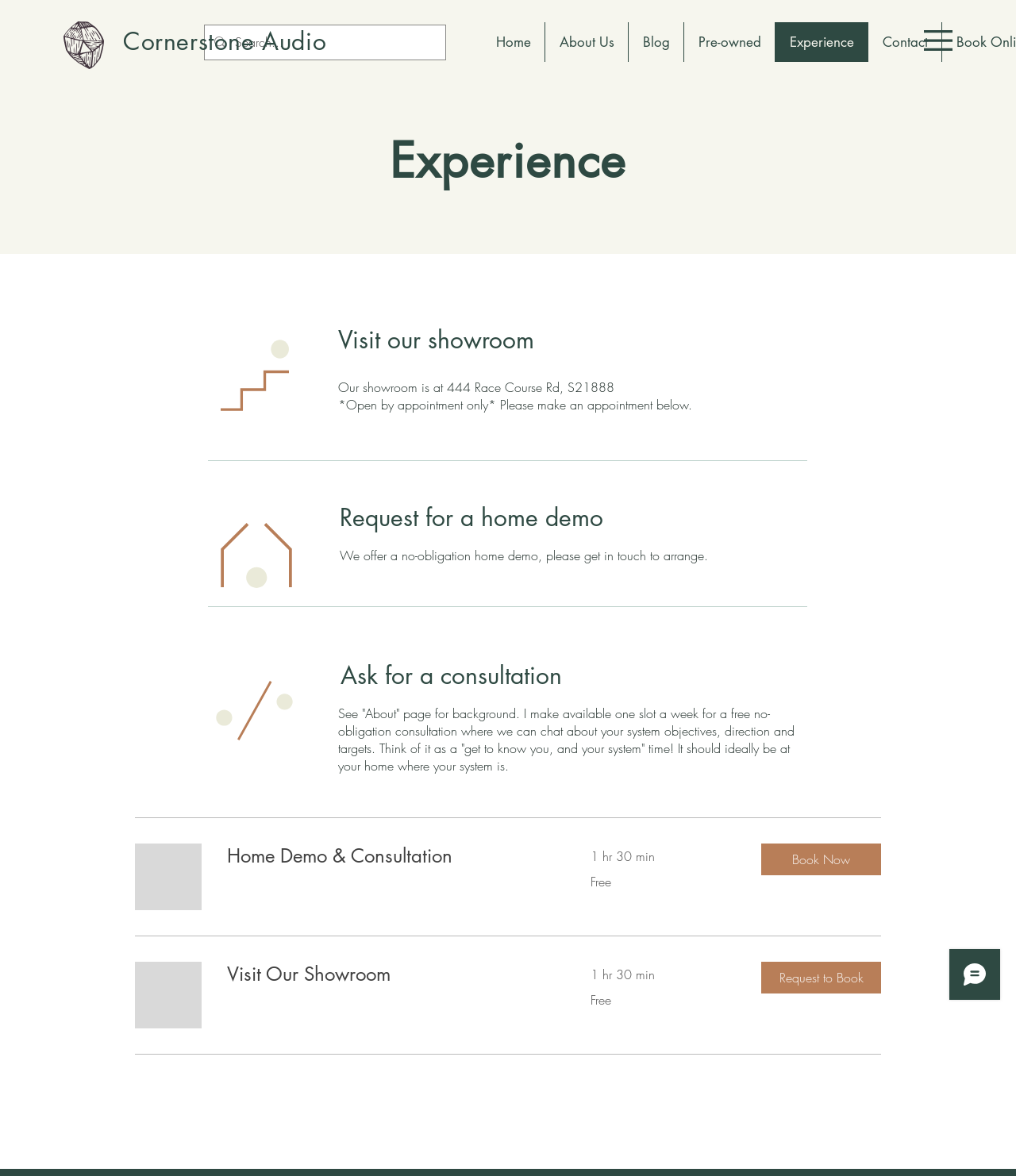How long does a home demo take?
Please answer the question with a single word or phrase, referencing the image.

1 hr 30 min